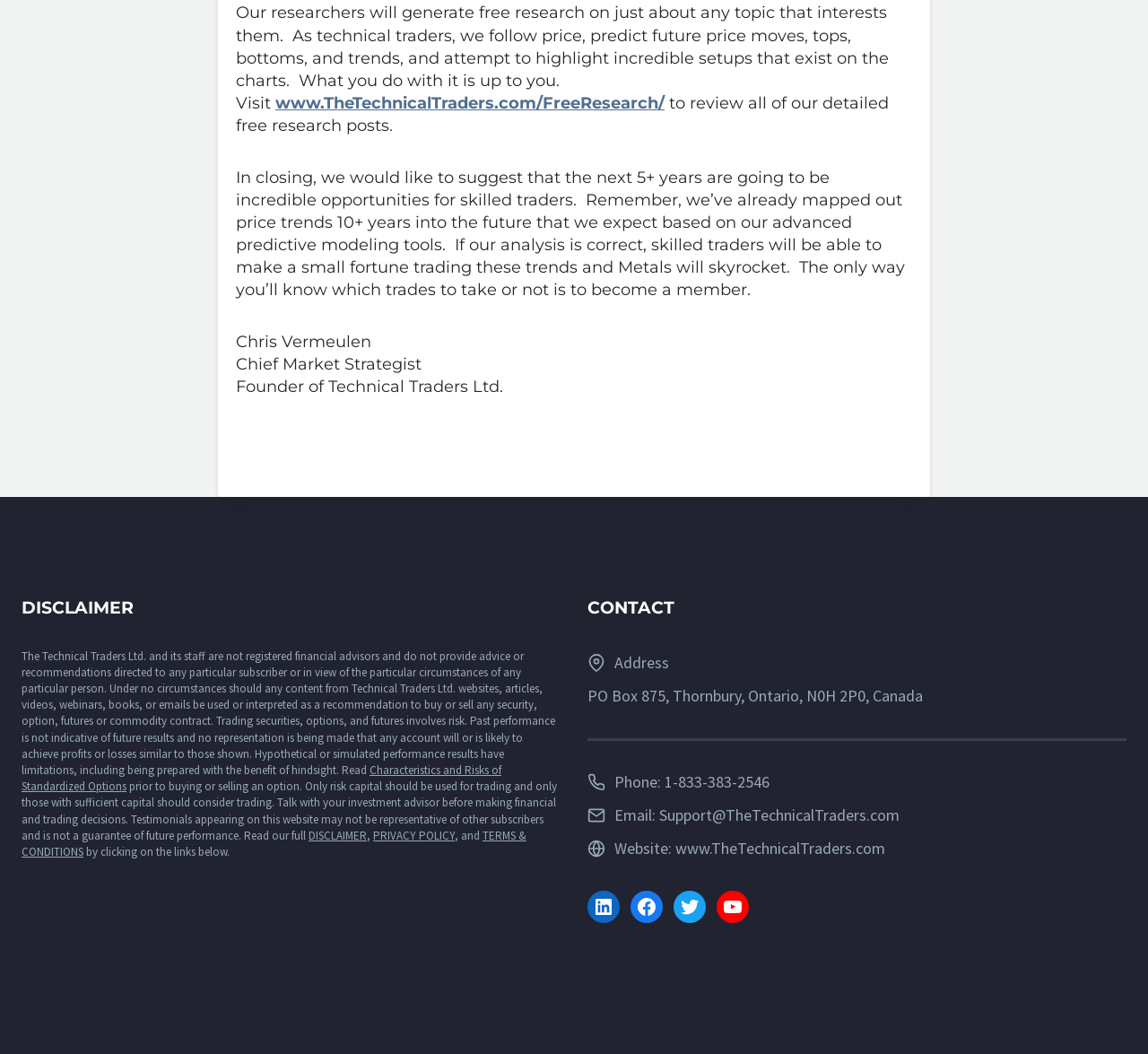Provide your answer in one word or a succinct phrase for the question: 
What social media platforms does the company have?

LinkedIn, Facebook, Twitter, YouTube